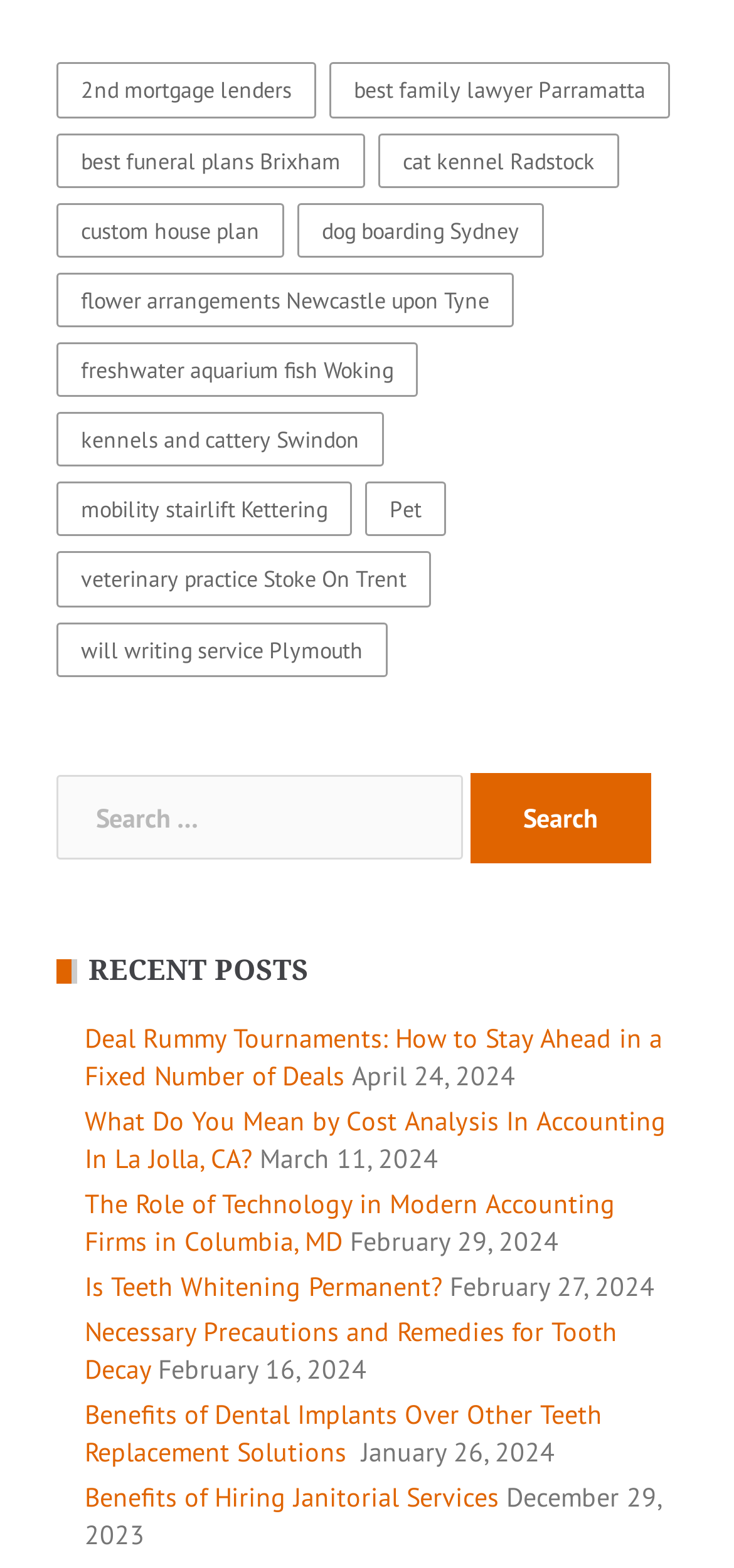Please identify the bounding box coordinates of the element that needs to be clicked to perform the following instruction: "Explore the topic 'freshwater aquarium fish Woking'".

[0.077, 0.218, 0.569, 0.253]